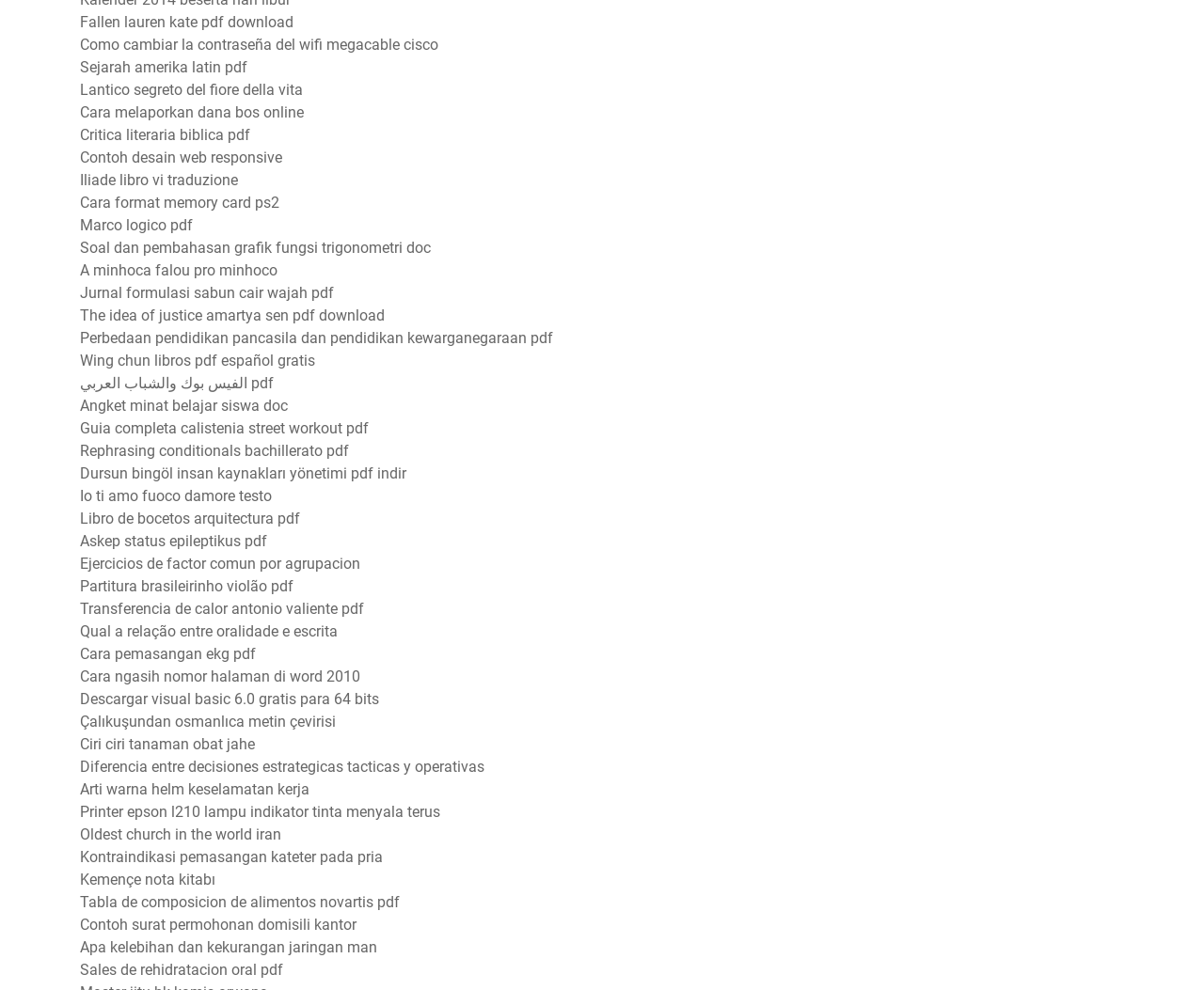Are the links on this webpage organized by category? Refer to the image and provide a one-word or short phrase answer.

No